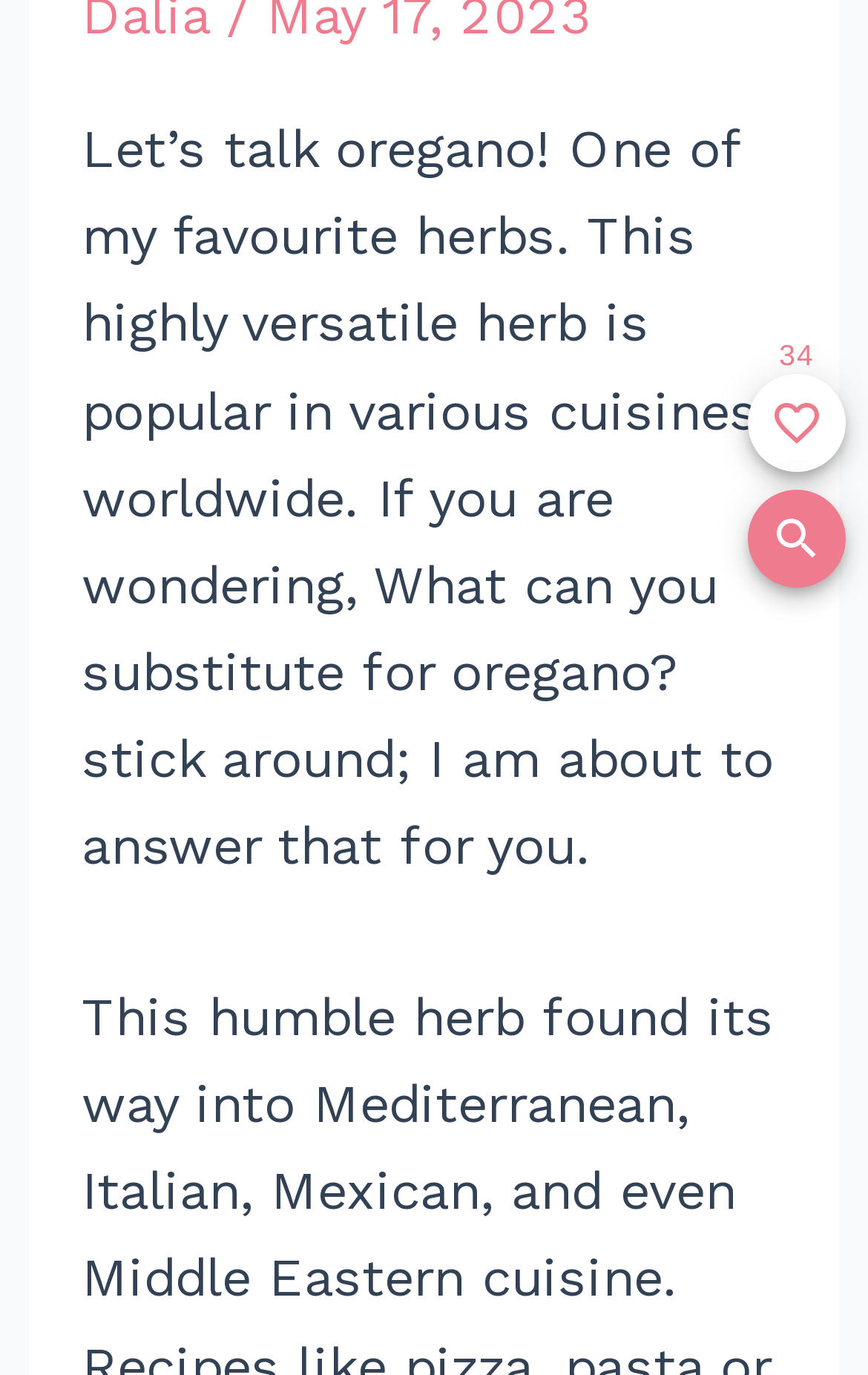Predict the bounding box coordinates for the UI element described as: "aria-label="Close Search"". The coordinates should be four float numbers between 0 and 1, presented as [left, top, right, bottom].

[0.418, 0.735, 0.551, 0.819]